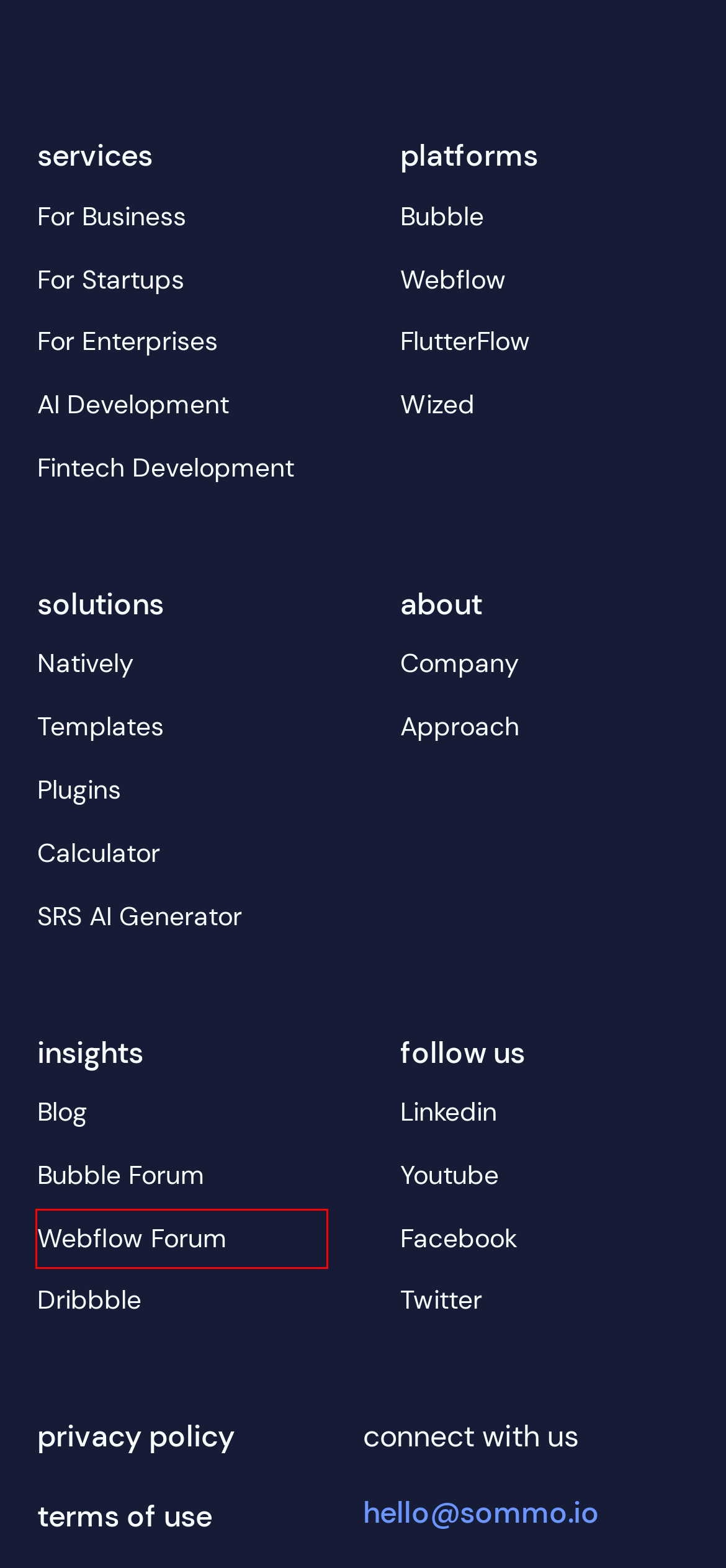You have a screenshot of a webpage with an element surrounded by a red bounding box. Choose the webpage description that best describes the new page after clicking the element inside the red bounding box. Here are the candidates:
A. Sommo - Webflow
B. Mobile and web app development company | Uptech
C. App Store Data (2024) - Business of Apps
D. ‎Starbucks on the App Store
E. Sommo Reviews | Read Customer Service Reviews of sommo.io
F. Sommo Contributor Profile | Bubble
G. Sommo Reviews | 5 Client Reviews | Clutch.co
H. Sommo | Dribbble

A